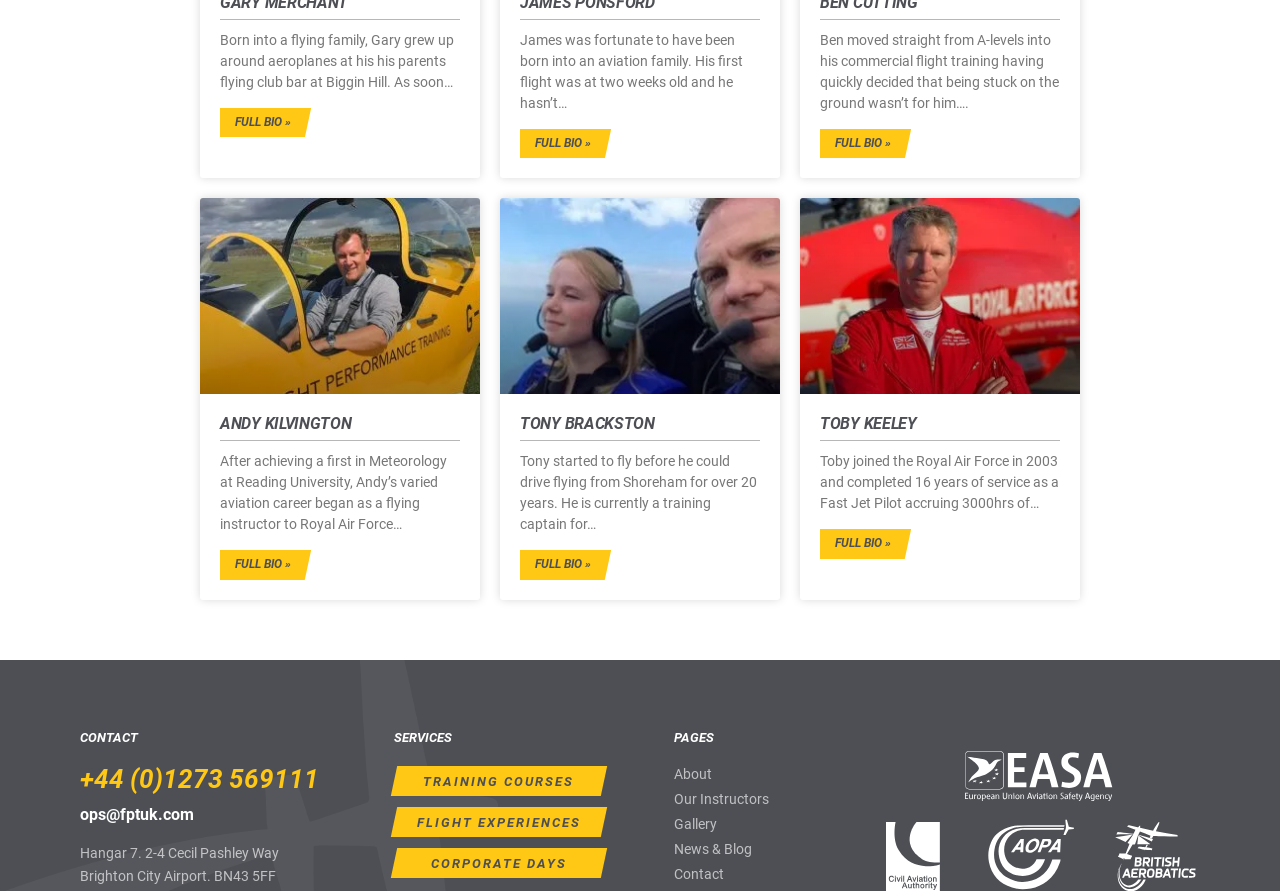Locate the bounding box coordinates of the clickable part needed for the task: "Read more about James Ponsford".

[0.406, 0.144, 0.481, 0.177]